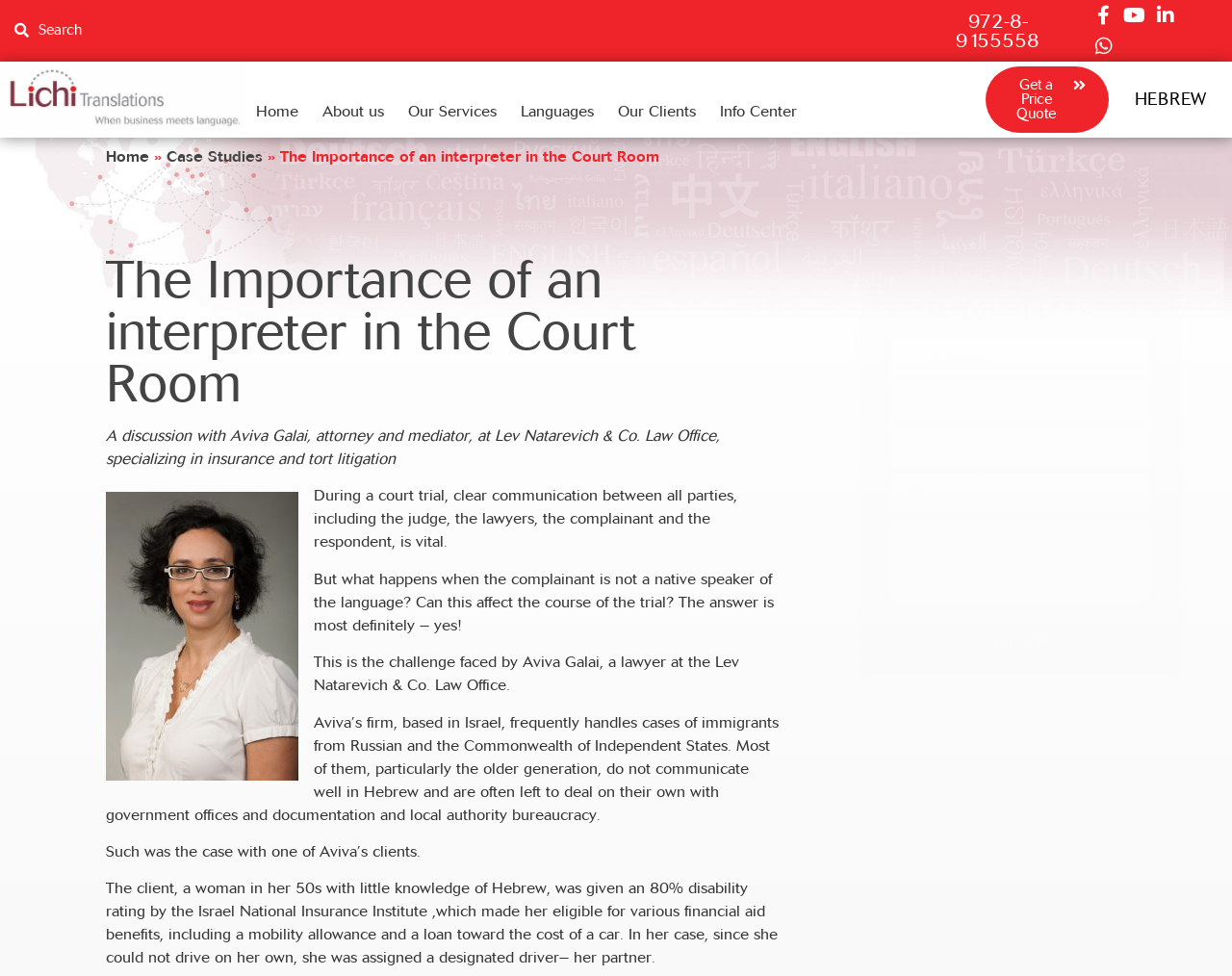Identify the bounding box coordinates of the region I need to click to complete this instruction: "Click the 'Home' link".

[0.204, 0.093, 0.246, 0.136]